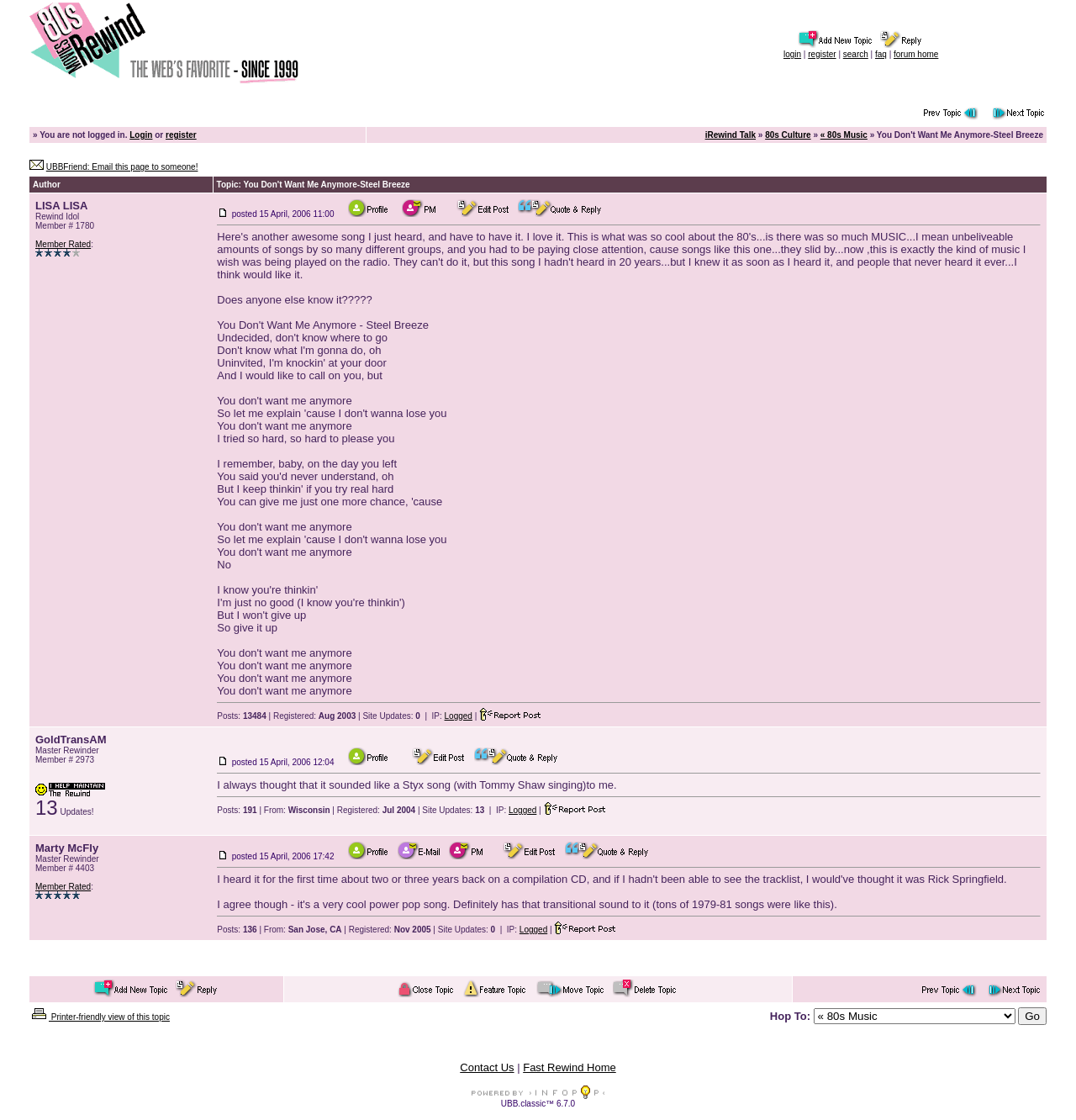What is the date of the post?
Based on the screenshot, provide a one-word or short-phrase response.

15 April, 2006